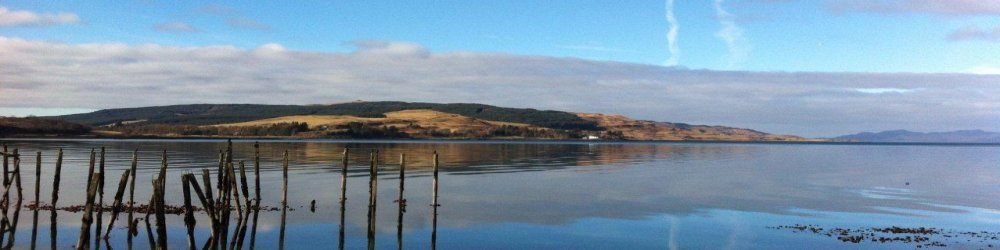Offer a thorough description of the image.

The image captures a serene view of Salen Old Pier in Mull, Scotland. The foreground showcases the remnants of wooden pilings partially submerged in calm waters, hinting at the pier's historical significance. In the background, rolling hills adorned with patches of greenery contrast against the soft, cloudy sky, creating a tranquil and picturesque backdrop. The reflective surface of the water mirrors the landscape, enhancing the peaceful atmosphere of this scenic location. This area is highlighted as a point of interest for visitors seeking family-friendly accommodations, nature experiences, and opportunities for wildlife observation, particularly in a region known for its rich avian activity and natural beauty.